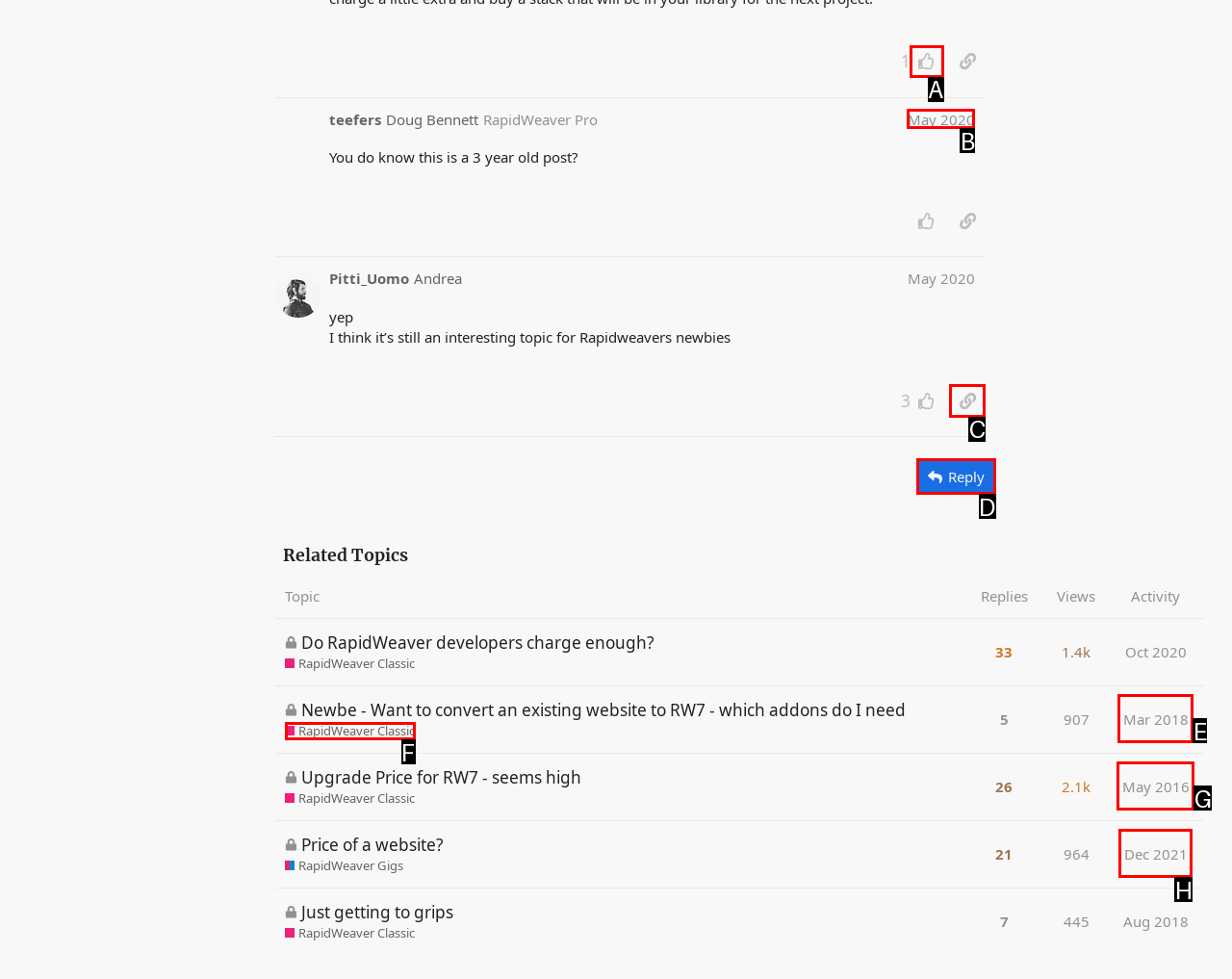What option should you select to complete this task: Like this post? Indicate your answer by providing the letter only.

A